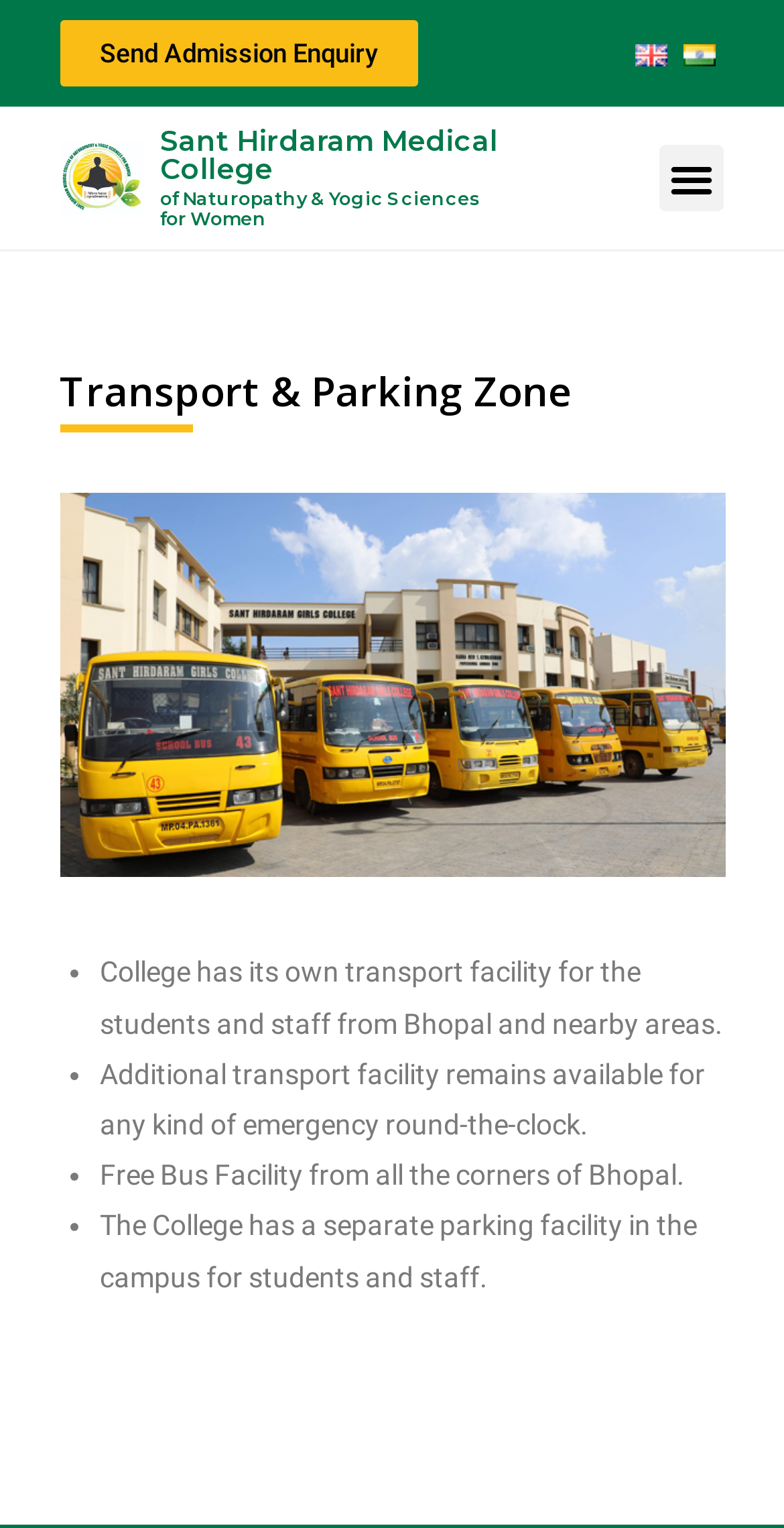Provide a brief response to the question below using one word or phrase:
Is the bus facility free?

Yes